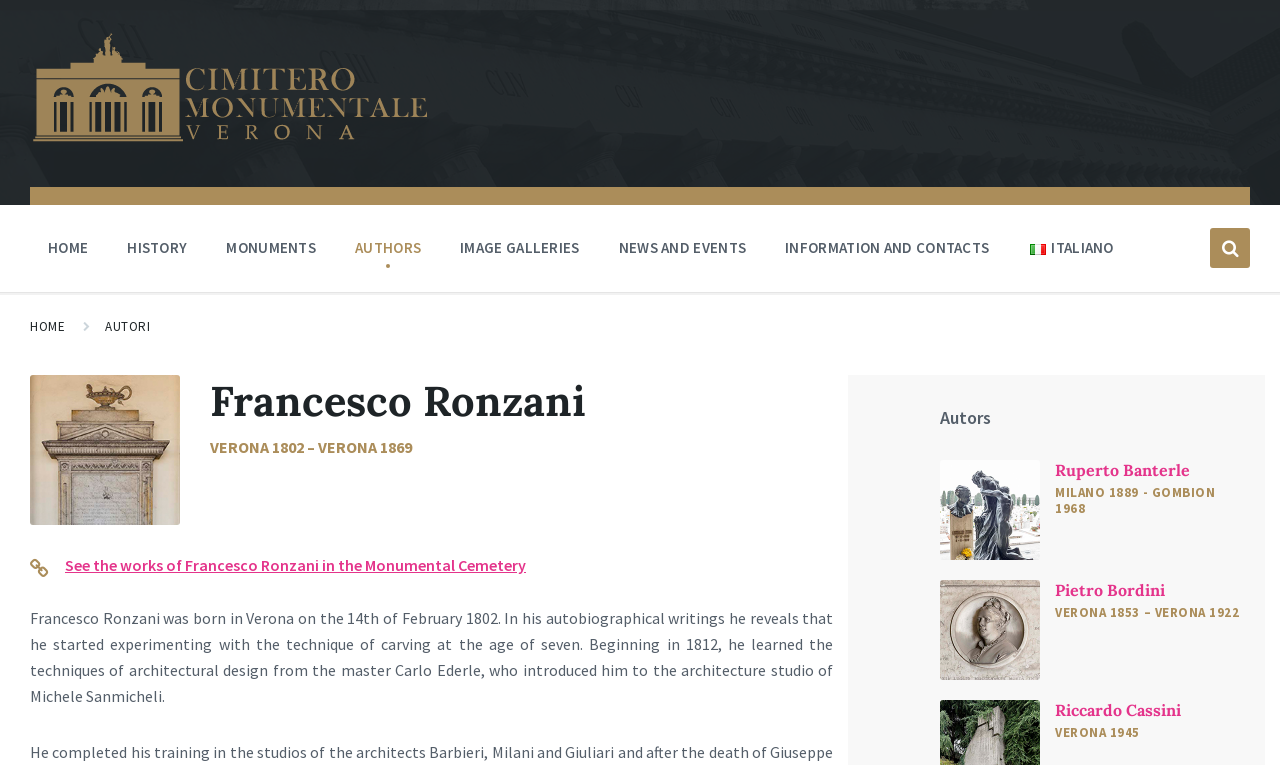Determine the bounding box coordinates for the element that should be clicked to follow this instruction: "Click the ITALIANO link". The coordinates should be given as four float numbers between 0 and 1, in the format [left, top, right, bottom].

[0.809, 0.297, 0.883, 0.35]